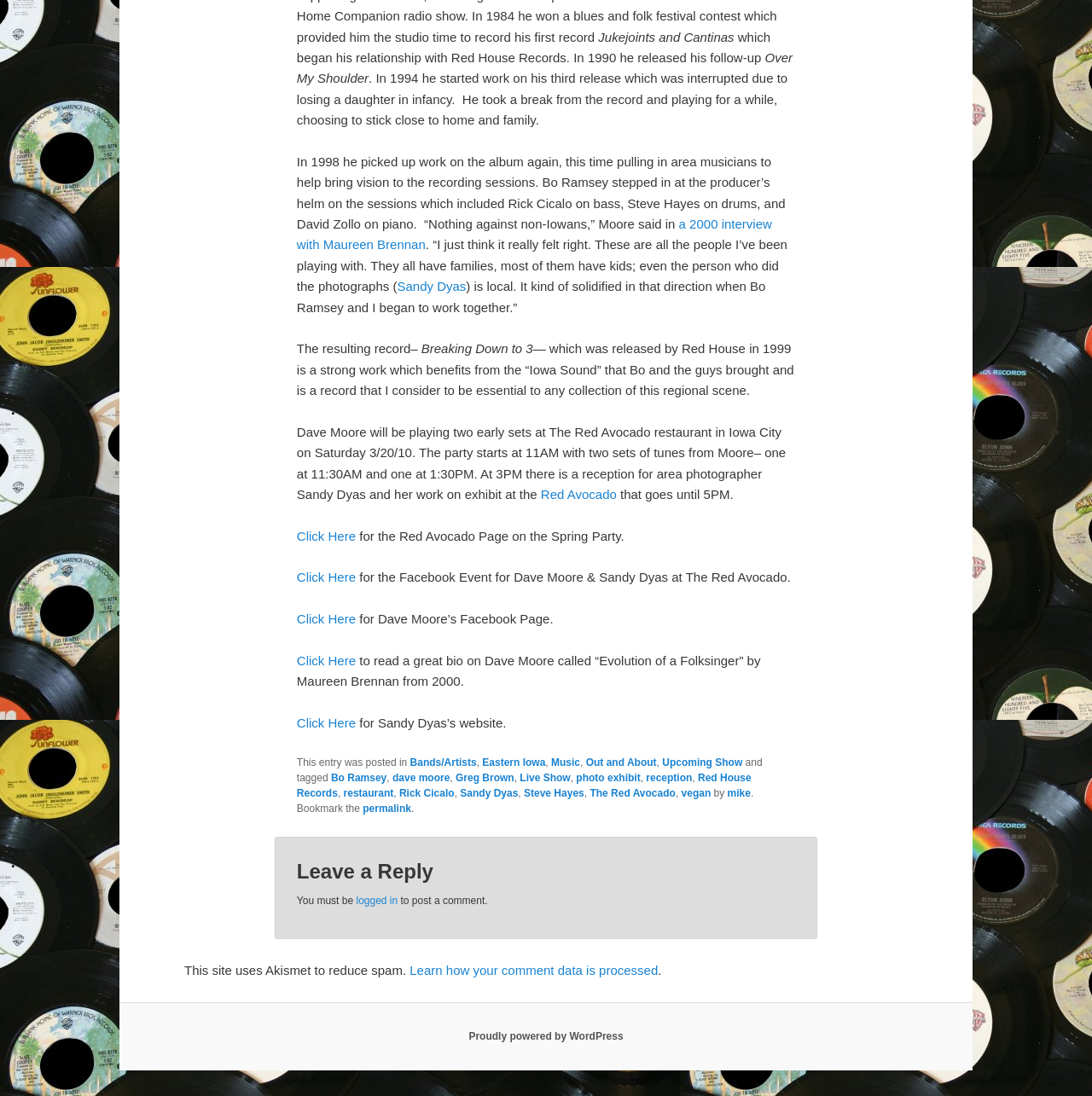Please find the bounding box coordinates of the element that you should click to achieve the following instruction: "Click the link to visit the Facebook Event for Dave Moore & Sandy Dyas at The Red Avocado". The coordinates should be presented as four float numbers between 0 and 1: [left, top, right, bottom].

[0.326, 0.52, 0.724, 0.533]